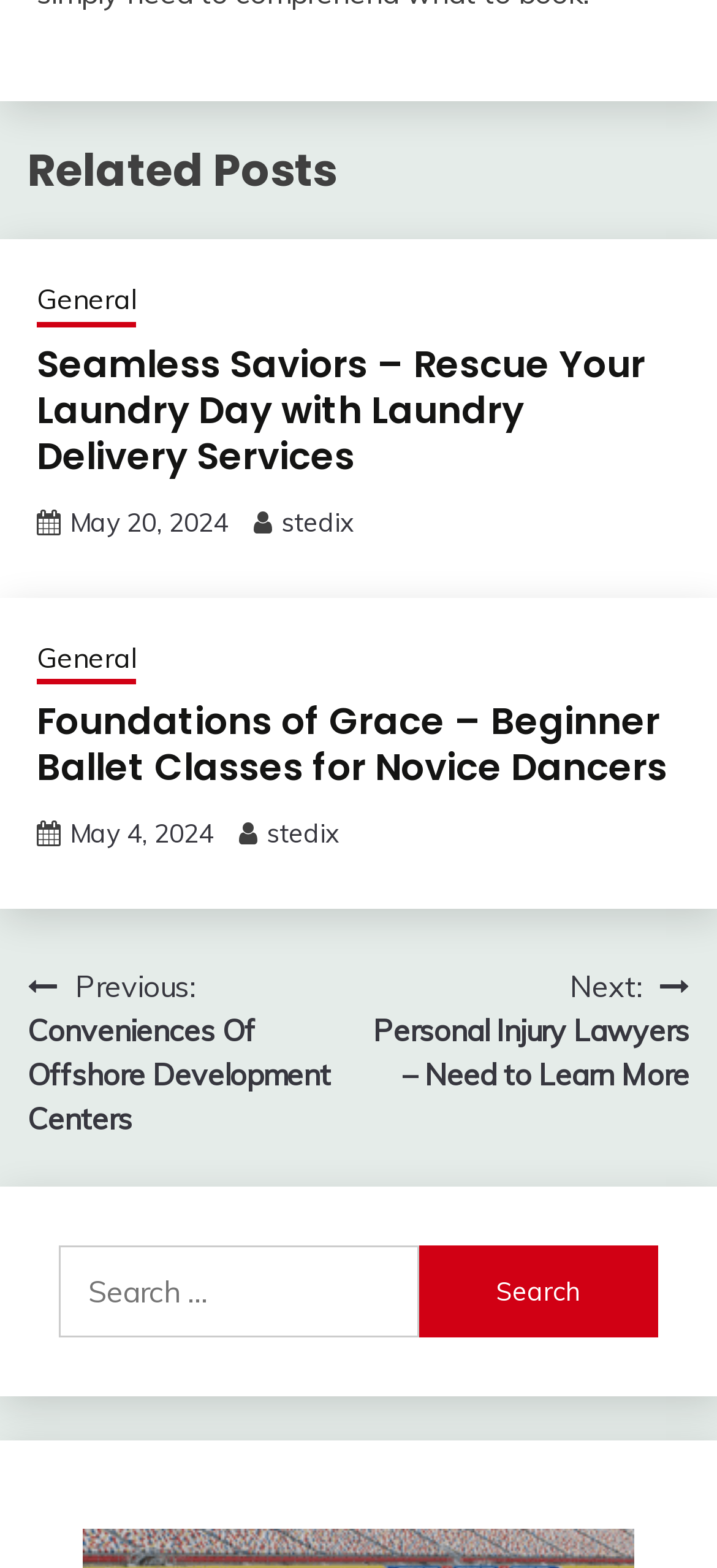Locate the UI element described by All (-ish) and provide its bounding box coordinates. Use the format (top-left x, top-left y, bottom-right x, bottom-right y) with all values as floating point numbers between 0 and 1.

None